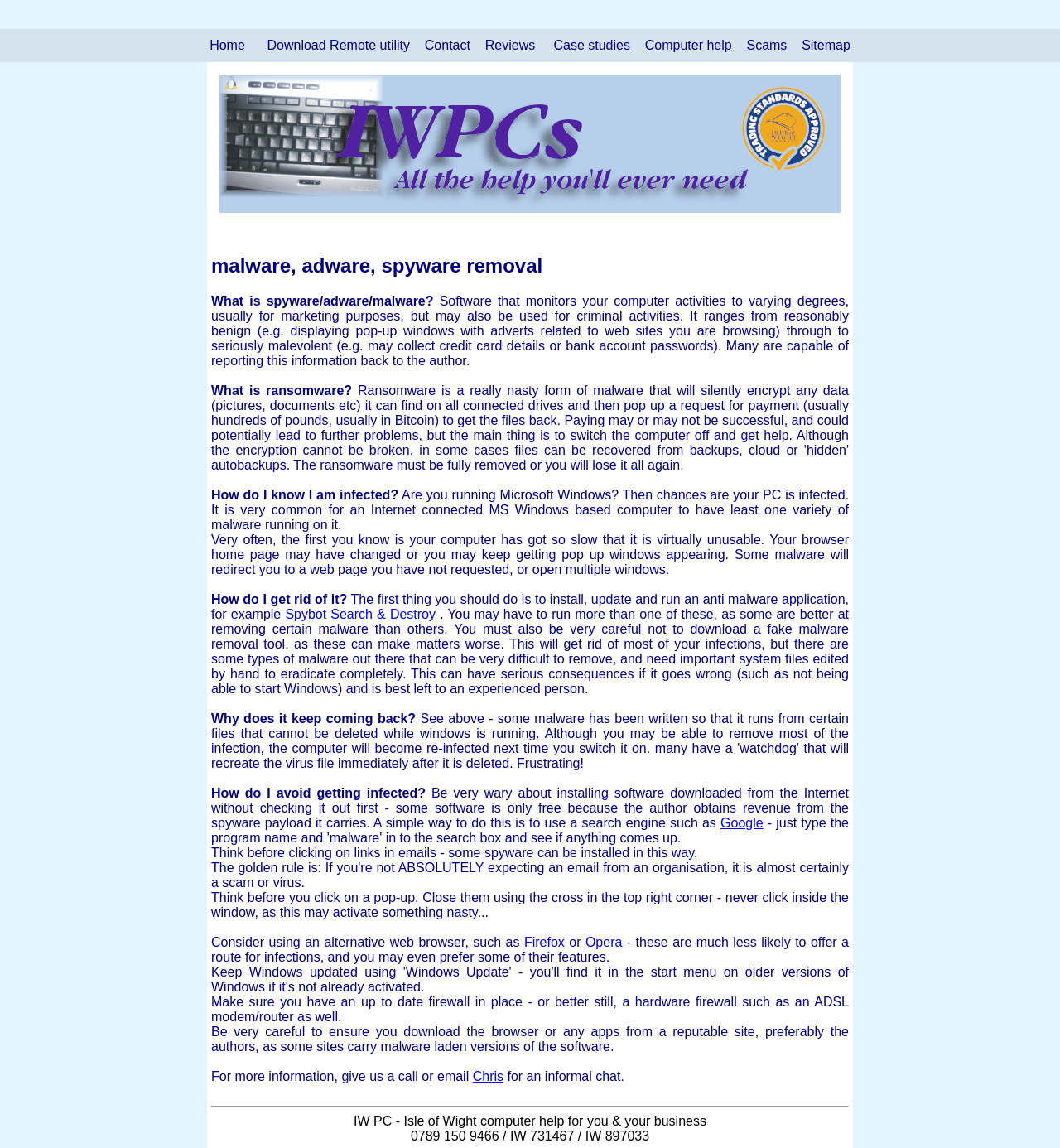Find and specify the bounding box coordinates that correspond to the clickable region for the instruction: "Contact Chris".

[0.446, 0.931, 0.475, 0.944]